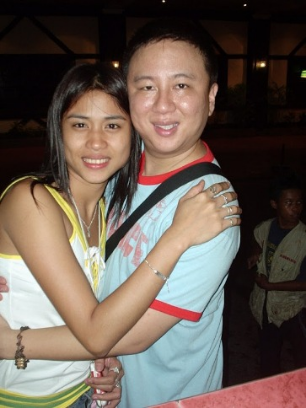Is the atmosphere in the background lively? Examine the screenshot and reply using just one word or a brief phrase.

Yes